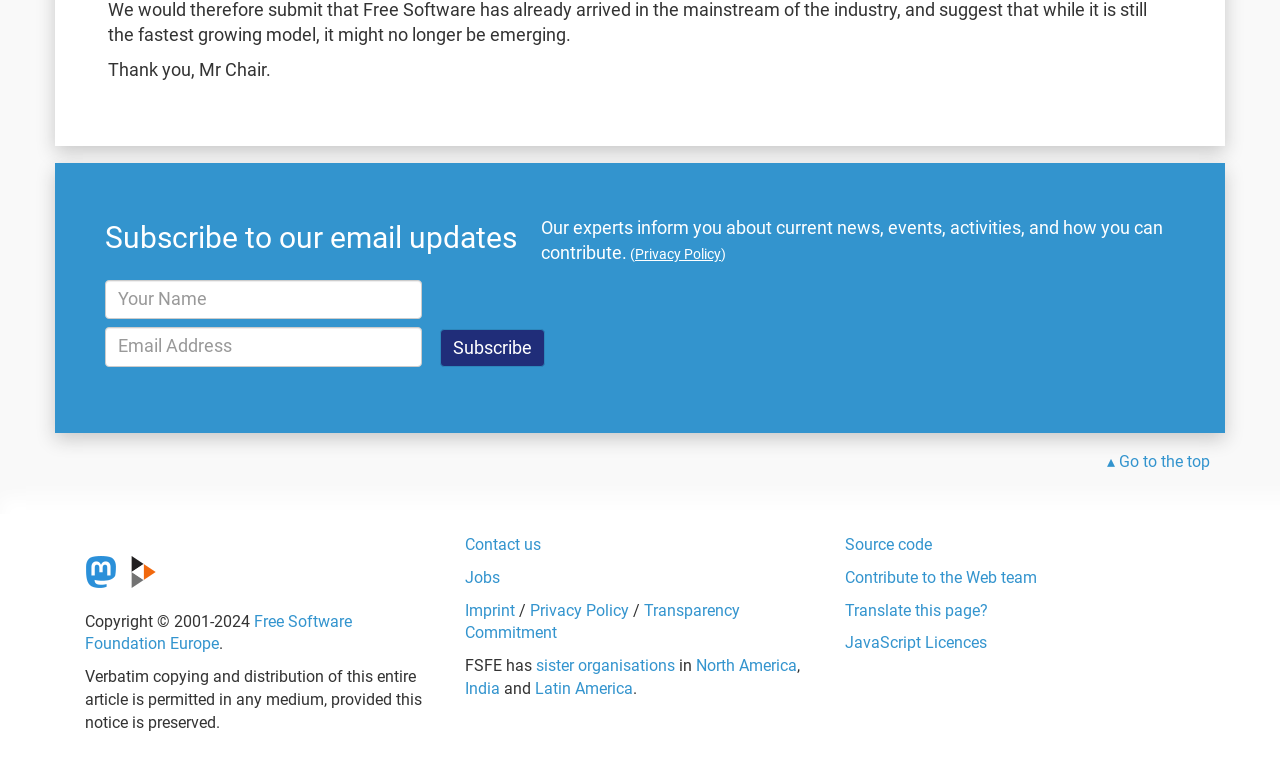Determine the bounding box coordinates of the clickable area required to perform the following instruction: "View Mastodon". The coordinates should be represented as four float numbers between 0 and 1: [left, top, right, bottom].

[0.066, 0.727, 0.091, 0.769]